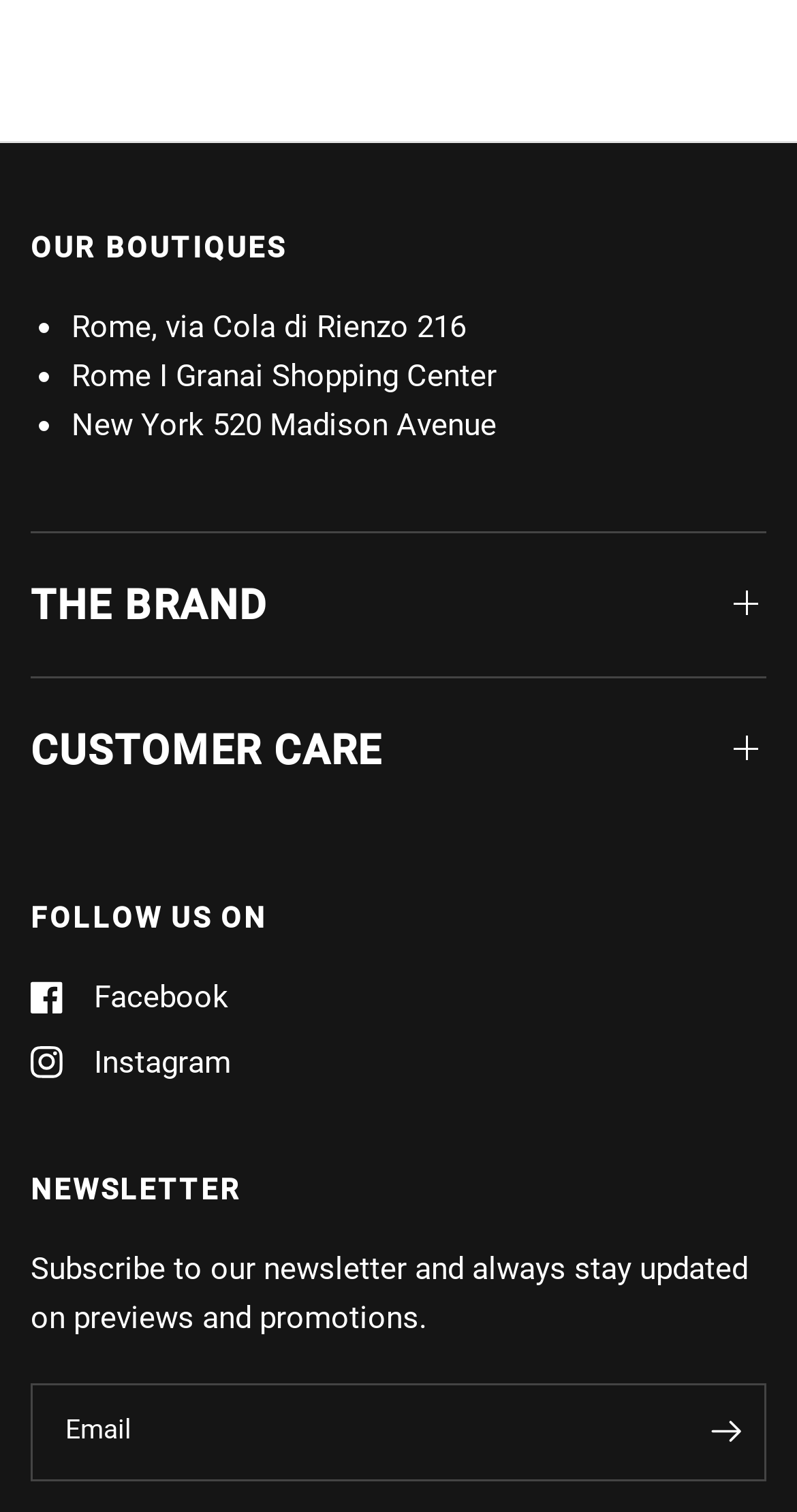Provide the bounding box coordinates of the HTML element this sentence describes: "Facebook".

[0.038, 0.643, 0.287, 0.675]